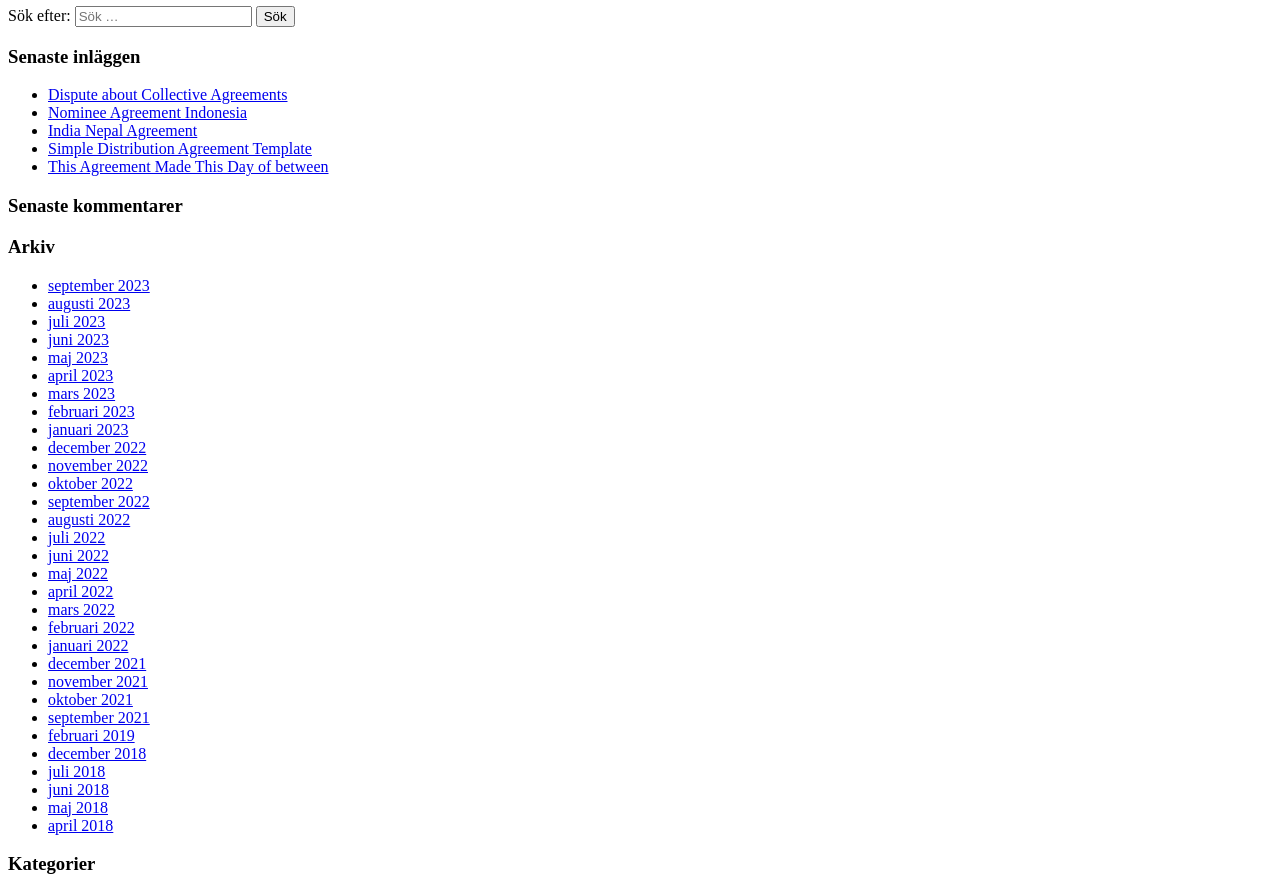Determine the bounding box coordinates for the clickable element to execute this instruction: "View posts from September 2023". Provide the coordinates as four float numbers between 0 and 1, i.e., [left, top, right, bottom].

[0.038, 0.312, 0.117, 0.331]